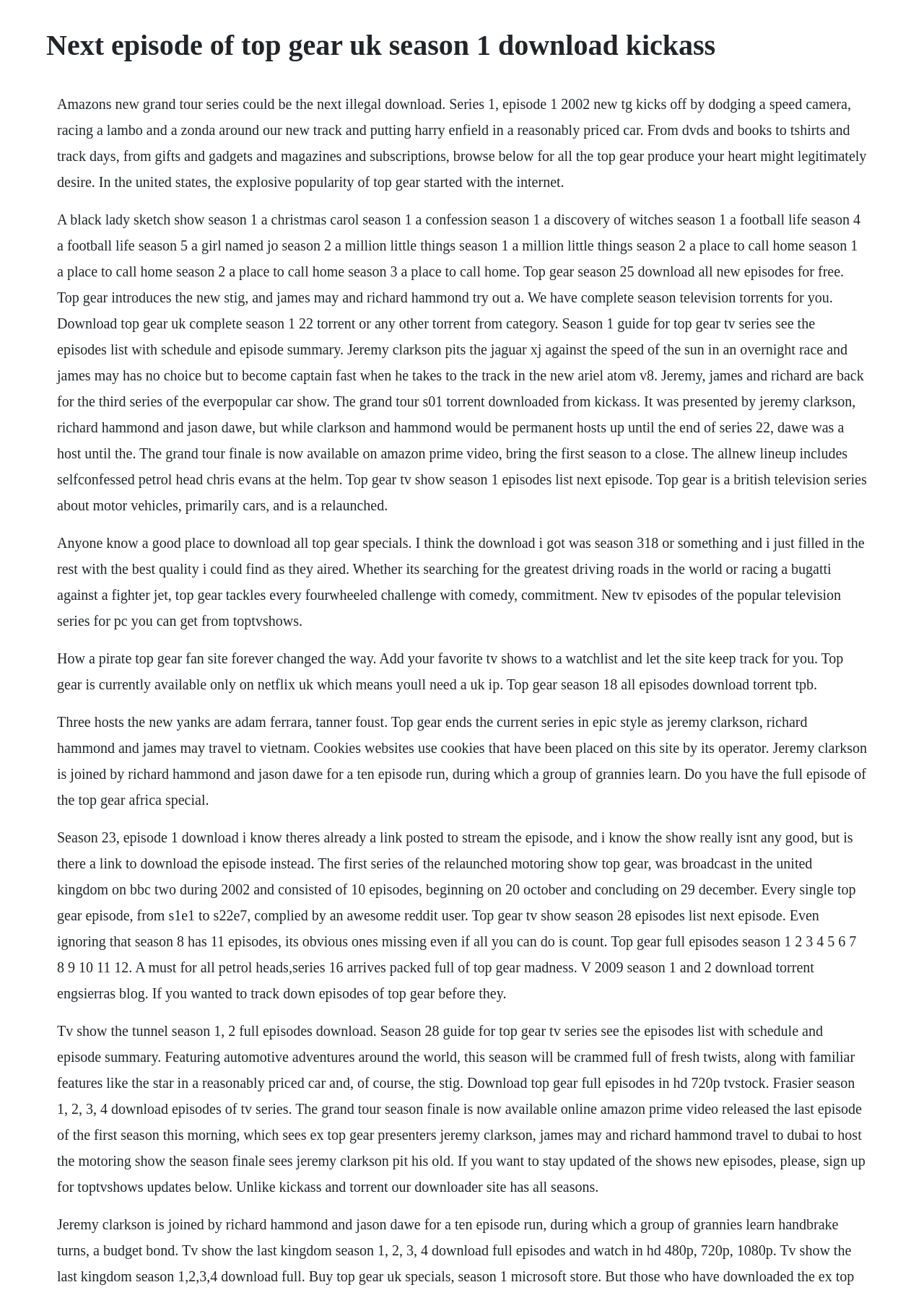Craft a detailed narrative of the webpage's structure and content.

This webpage appears to be a hub for Top Gear fans, providing information and resources related to the popular British television series about motor vehicles. At the top of the page, there is a heading that reads "Next episode of top gear uk season 1 download kickass". 

Below the heading, there is a large block of text that summarizes the show's content, including descriptions of episodes, seasons, and hosts. The text is divided into several paragraphs, each discussing different aspects of the show. The paragraphs are densely packed with information, including episode guides, season summaries, and quotes from the show.

To the right of the main text block, there are several smaller blocks of text that appear to be comments or discussions from users. These blocks are stacked vertically and contain questions, requests, and opinions about the show.

Throughout the page, there are no images, but the text is organized in a clear and readable format, making it easy to navigate and find specific information about Top Gear. Overall, the webpage seems to be a valuable resource for fans of the show, providing a wealth of information and resources for downloading and streaming episodes.